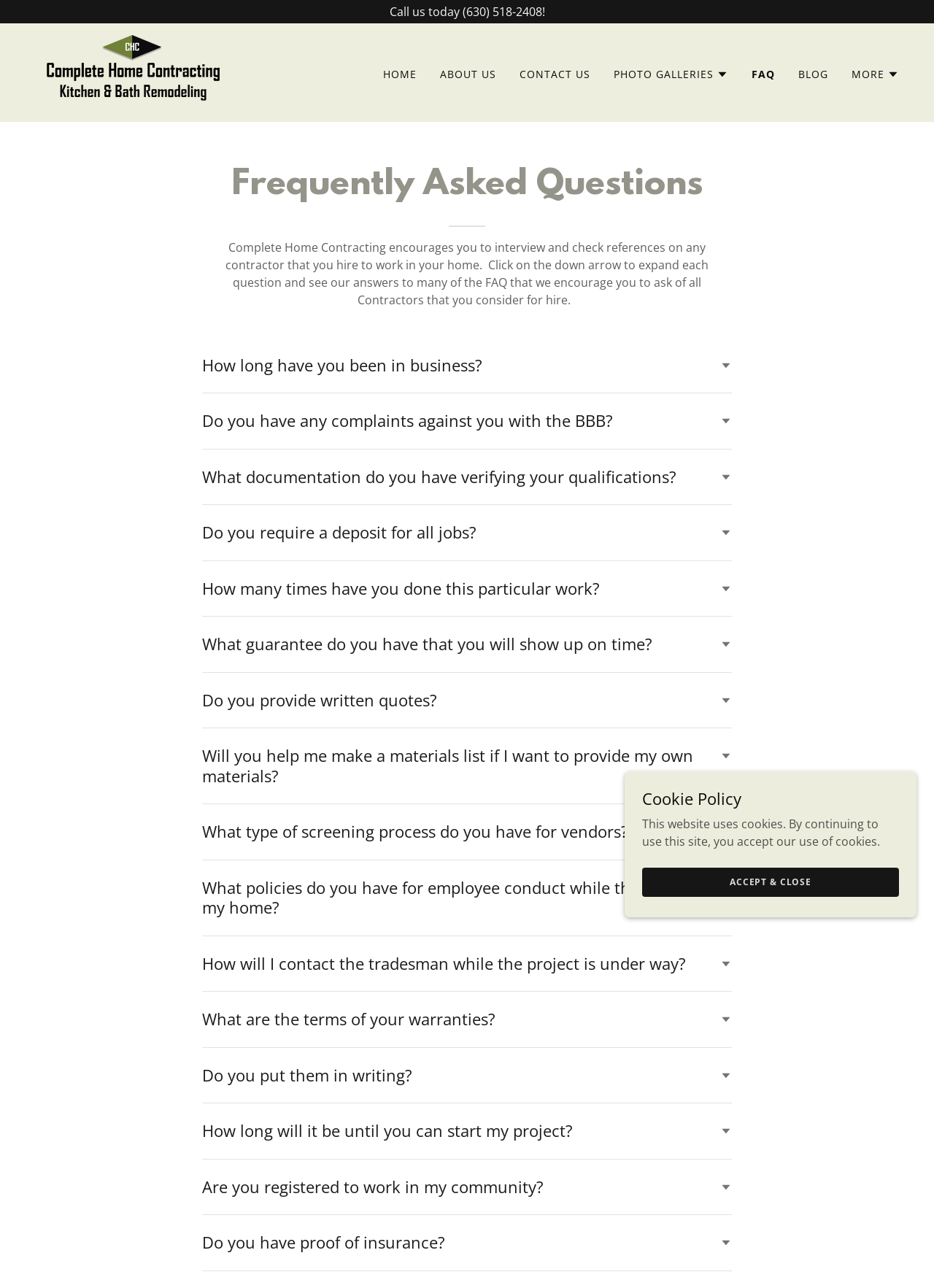Locate the bounding box coordinates of the area that needs to be clicked to fulfill the following instruction: "Click the 'HOME' link". The coordinates should be in the format of four float numbers between 0 and 1, namely [left, top, right, bottom].

[0.406, 0.048, 0.451, 0.068]